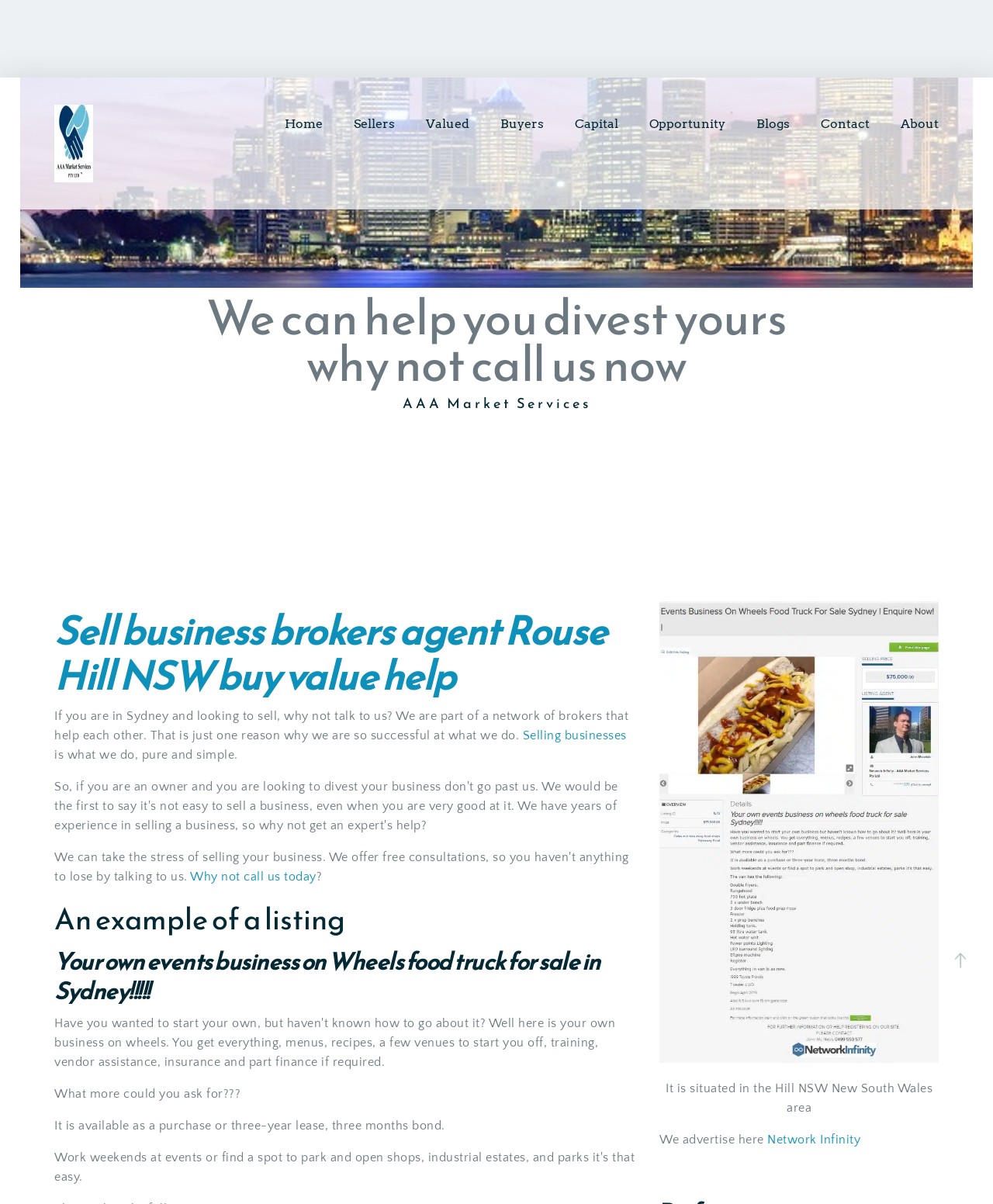Identify the bounding box coordinates of the region I need to click to complete this instruction: "Learn more about 'Network Infinity'".

[0.773, 0.941, 0.866, 0.952]